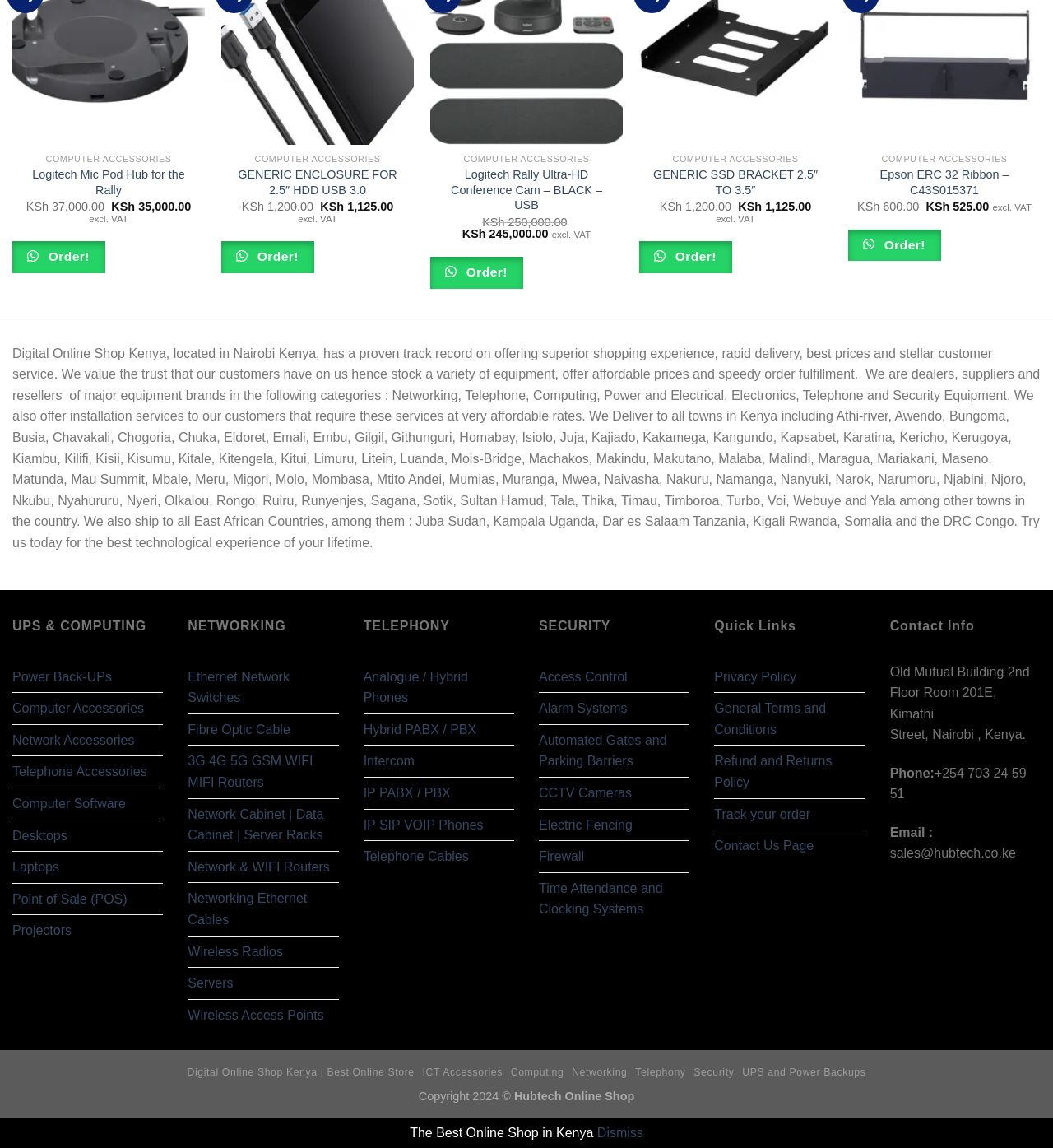Please identify the bounding box coordinates of the area that needs to be clicked to fulfill the following instruction: "Quick view computer accessories."

[0.012, 0.127, 0.195, 0.151]